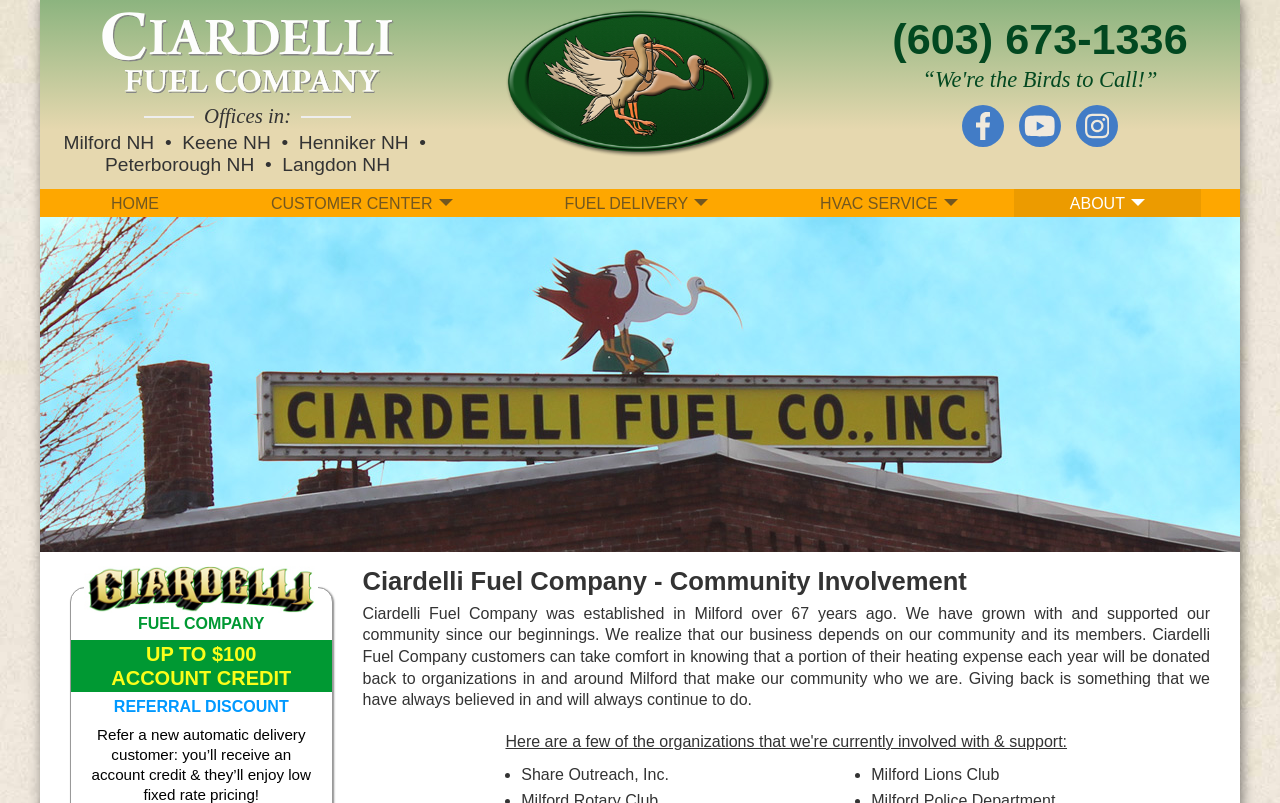What is Ciardelli Fuel's community involvement?
Use the information from the screenshot to give a comprehensive response to the question.

Ciardelli Fuel is involved in the community by donating to local charities, as stated in the paragraph 'Ciardelli Fuel Company was established in Milford over 67 years ago...' and listed as 'Share Outreach, Inc.' and 'Milford Lions Club'.